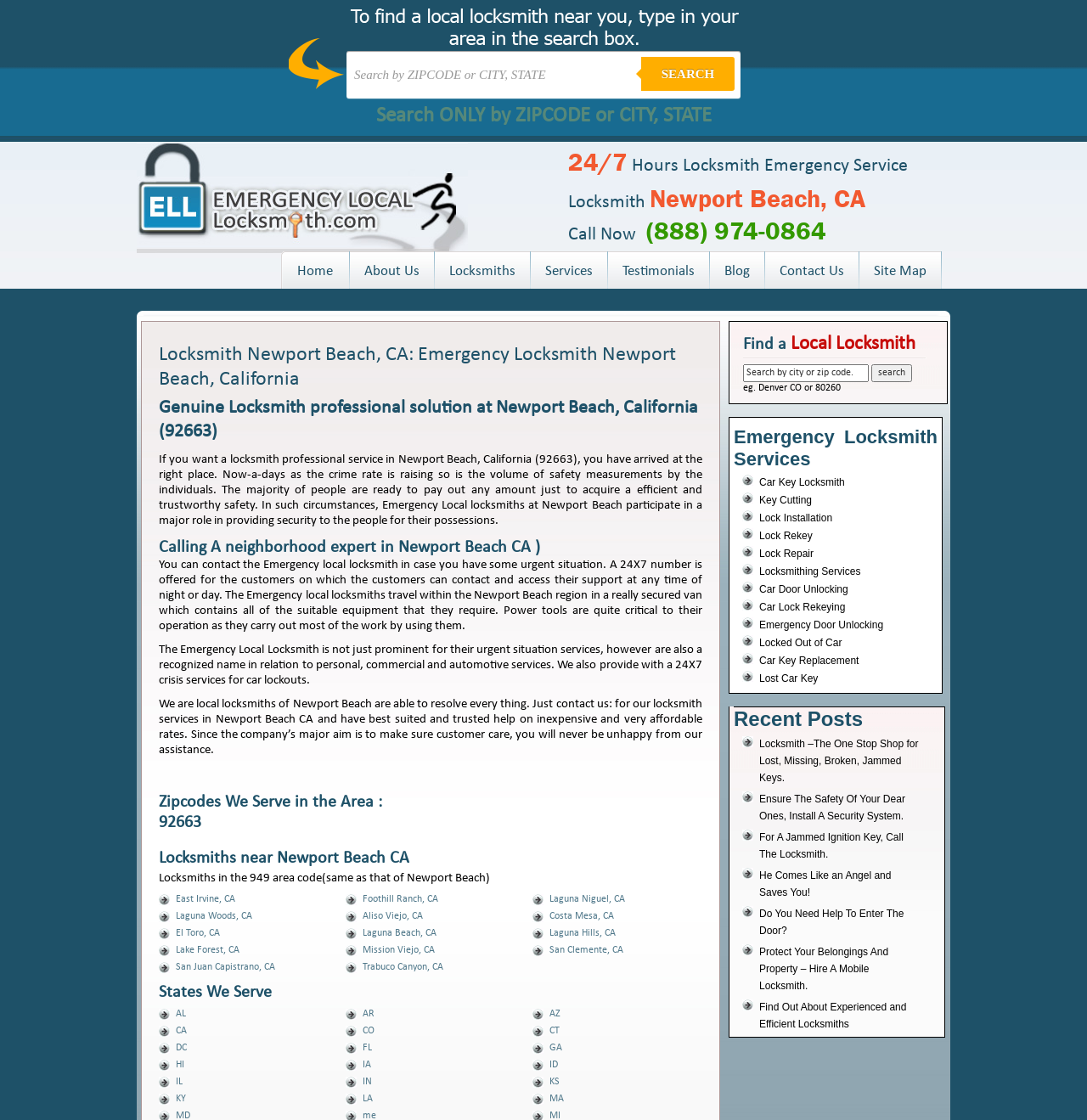What is the phone number to call for locksmith services?
Please respond to the question with a detailed and informative answer.

The phone number can be found on the webpage by looking at the link '(888) 974-0864' which is located near the 'Call Now' text.